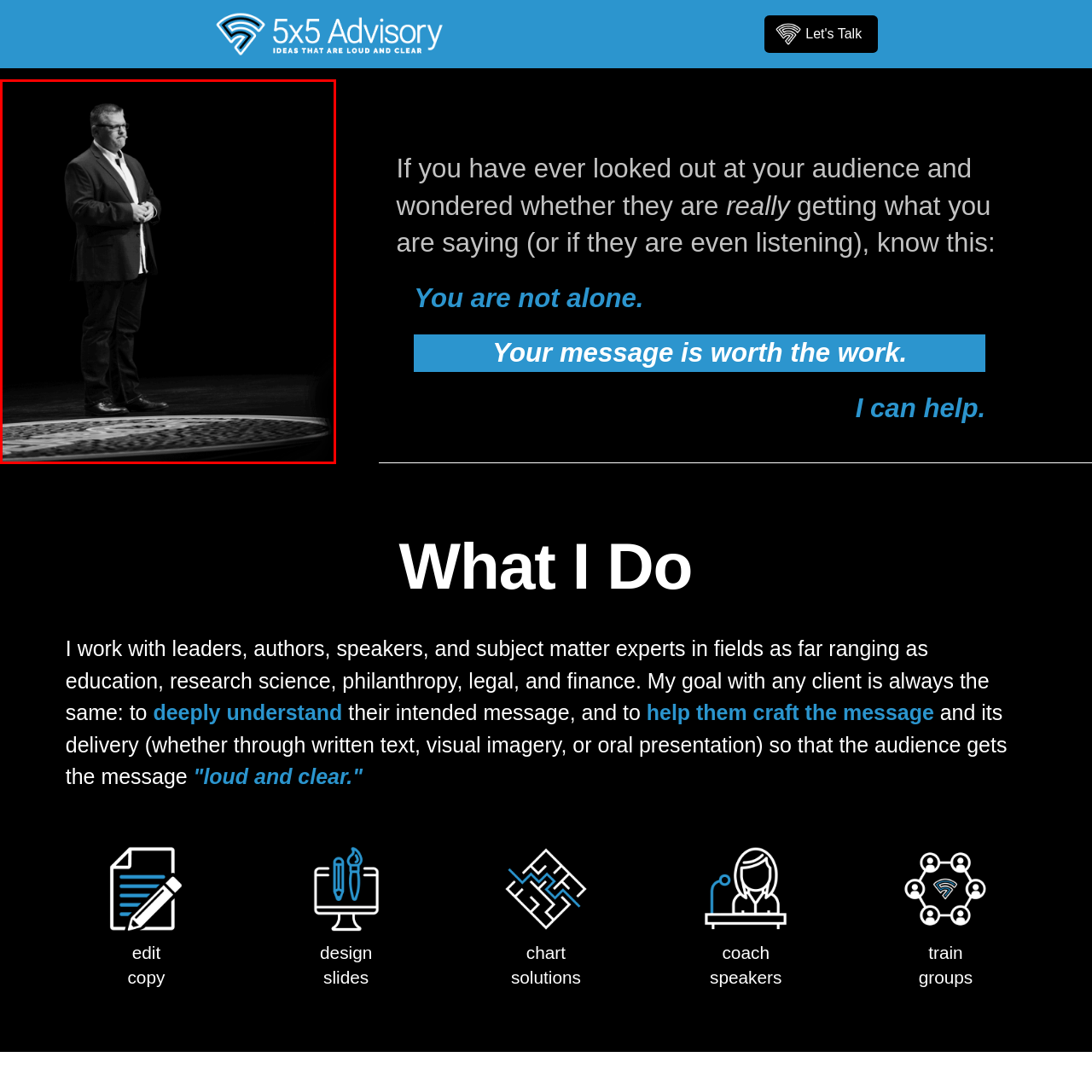What is the speaker doing with his hands?
Analyze the image enclosed by the red bounding box and reply with a one-word or phrase answer.

Clasped in front of him